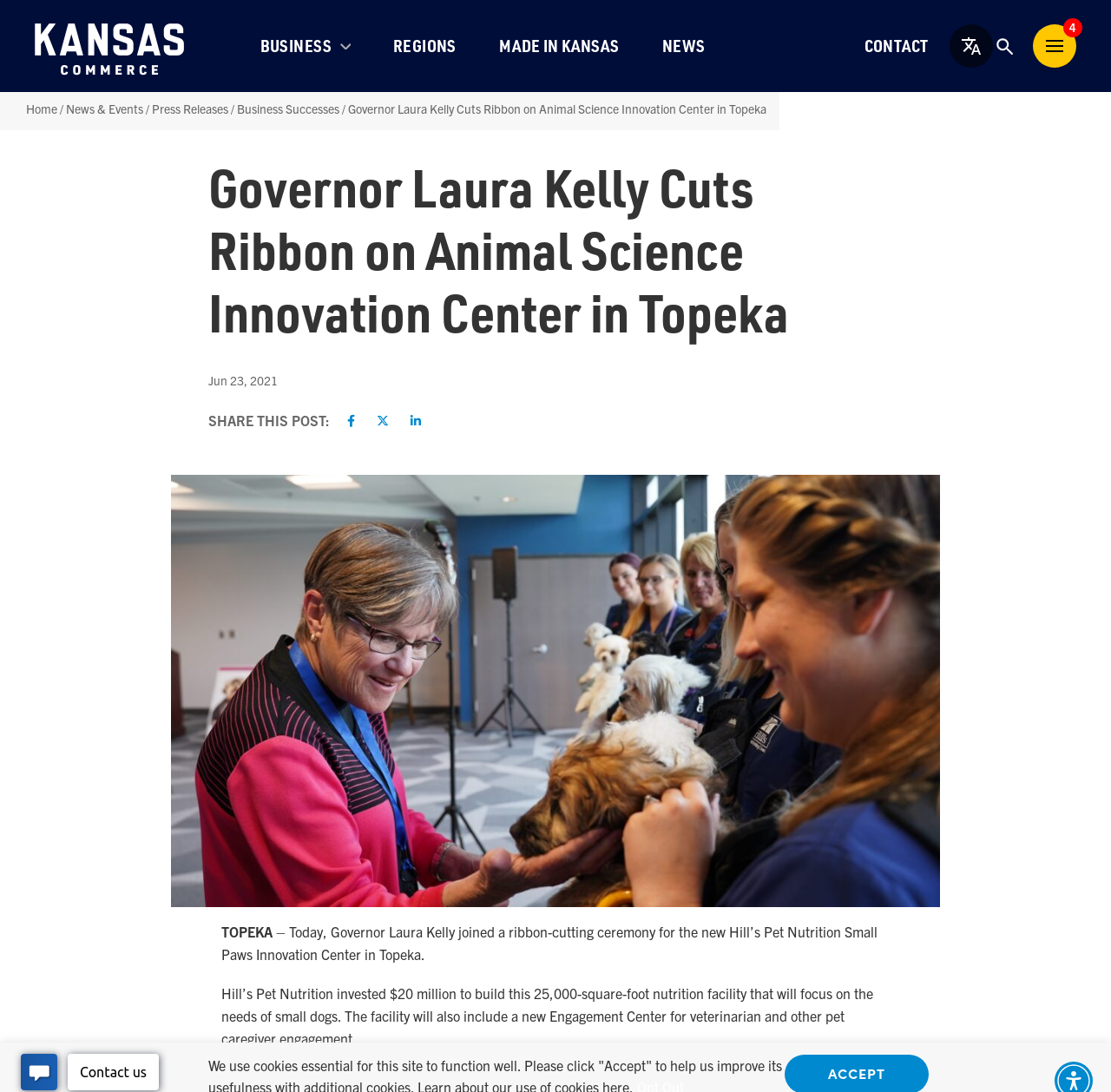Please answer the following question using a single word or phrase: What is the name of the governor in the article?

Laura Kelly